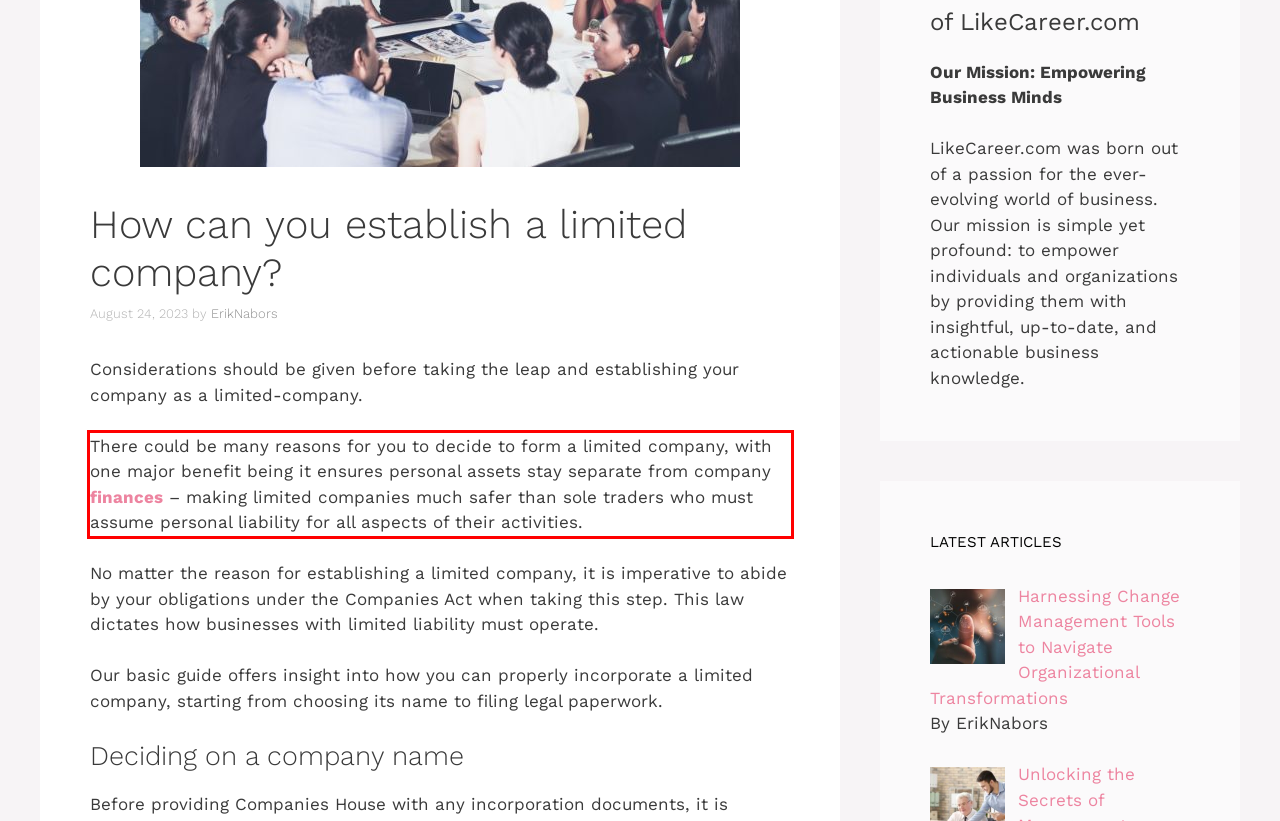Using OCR, extract the text content found within the red bounding box in the given webpage screenshot.

There could be many reasons for you to decide to form a limited company, with one major benefit being it ensures personal assets stay separate from company finances – making limited companies much safer than sole traders who must assume personal liability for all aspects of their activities.